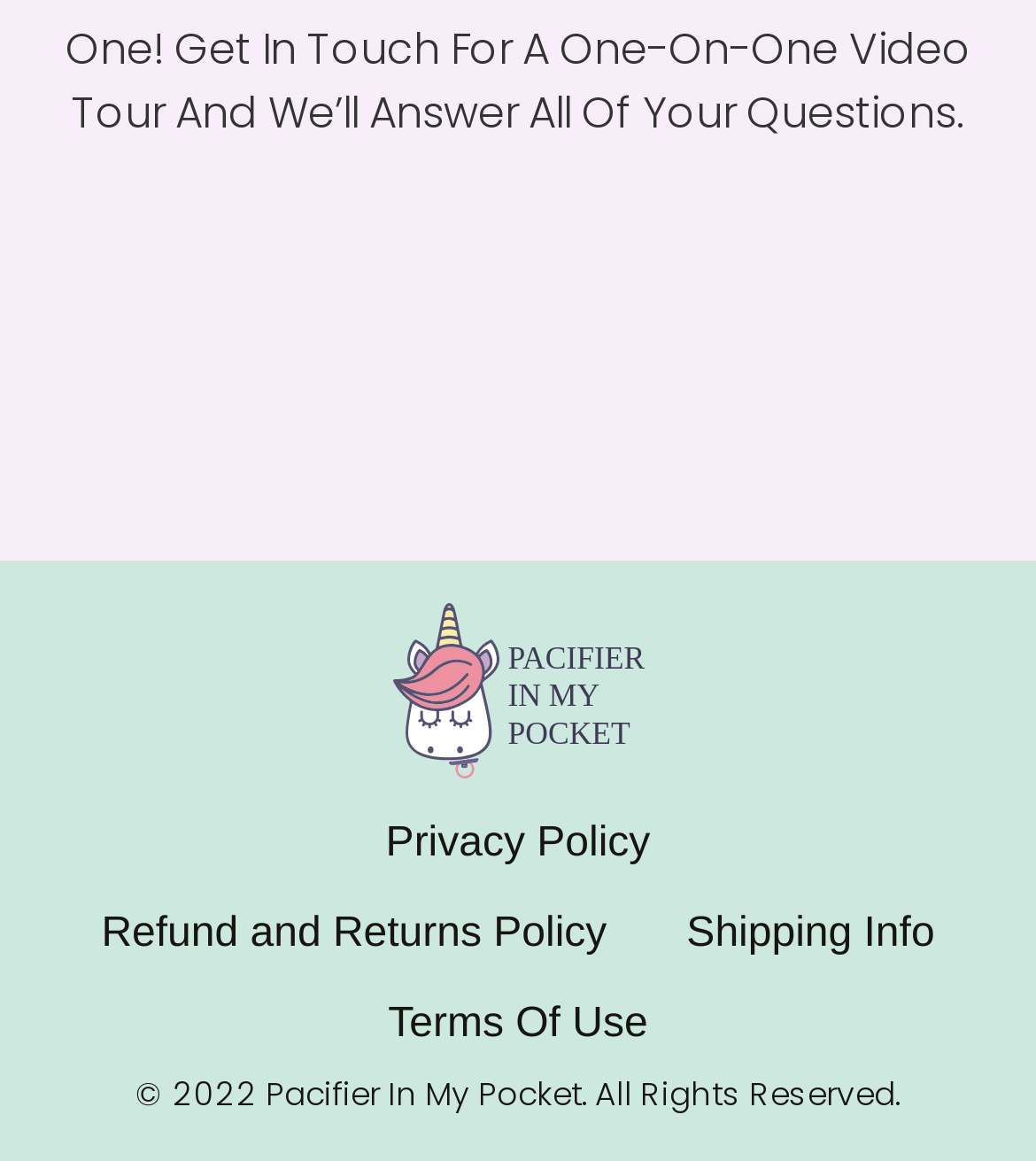Respond to the question below with a single word or phrase: Is there an image on the webpage?

Yes